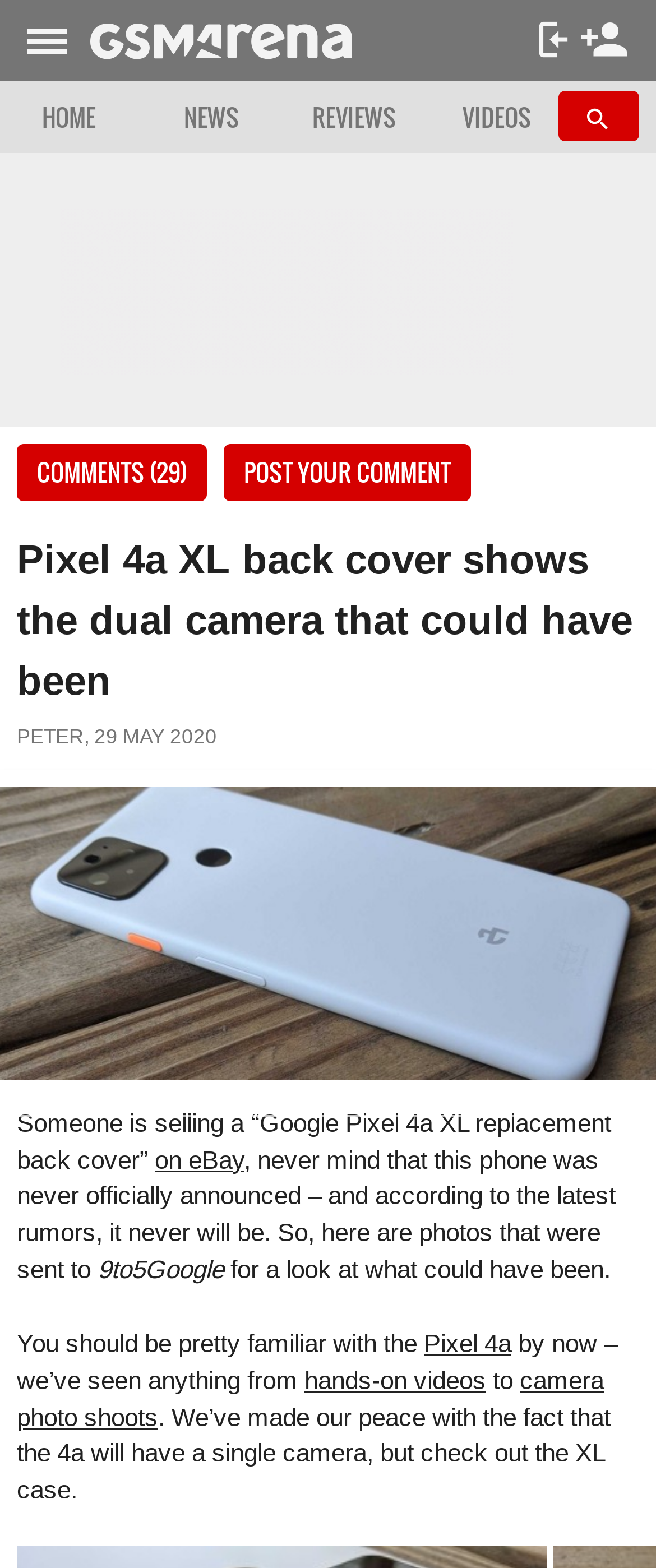Using the provided element description: "camera photo shoots", determine the bounding box coordinates of the corresponding UI element in the screenshot.

[0.026, 0.871, 0.921, 0.912]